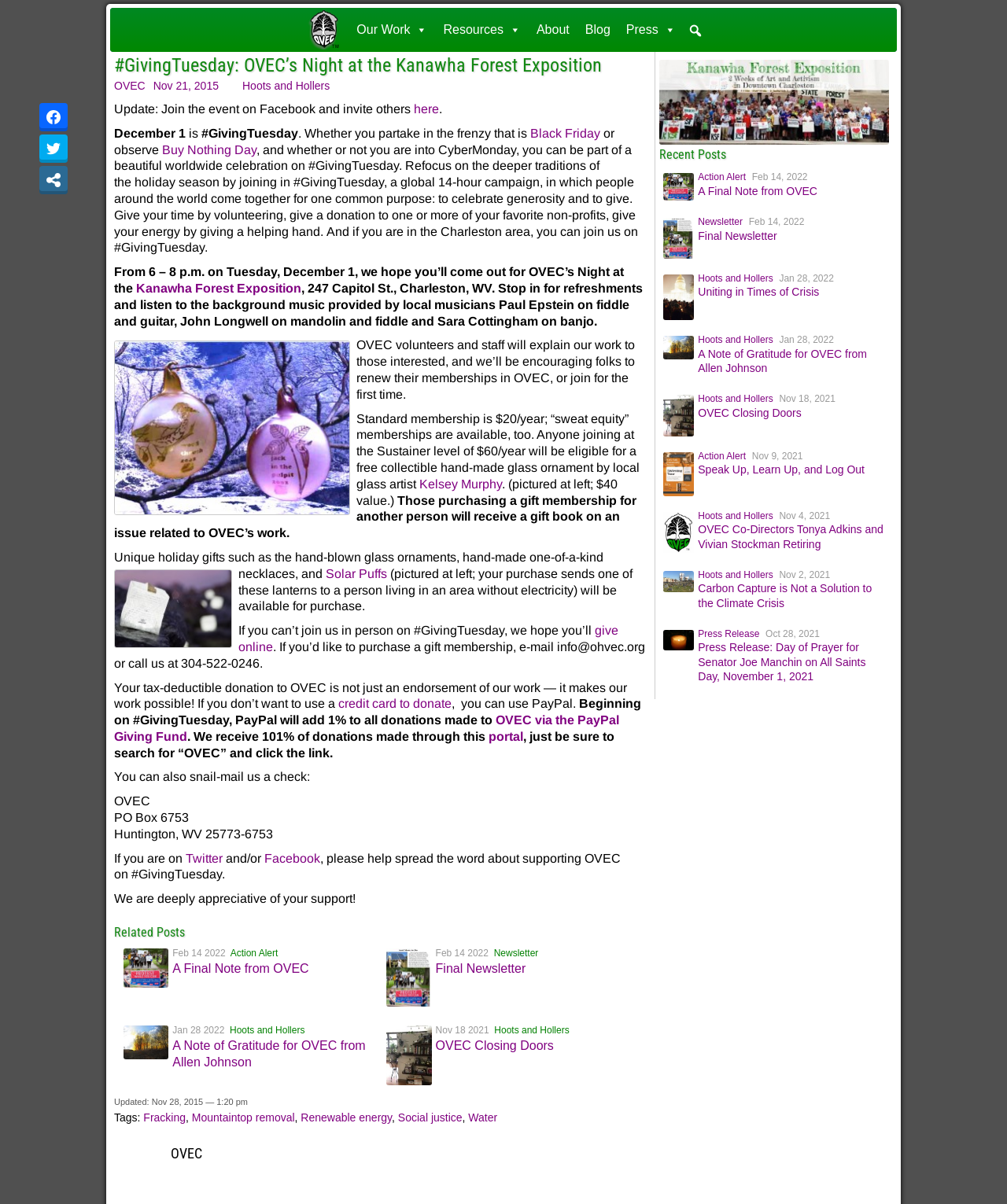Pinpoint the bounding box coordinates of the area that should be clicked to complete the following instruction: "Give online". The coordinates must be given as four float numbers between 0 and 1, i.e., [left, top, right, bottom].

[0.237, 0.518, 0.614, 0.543]